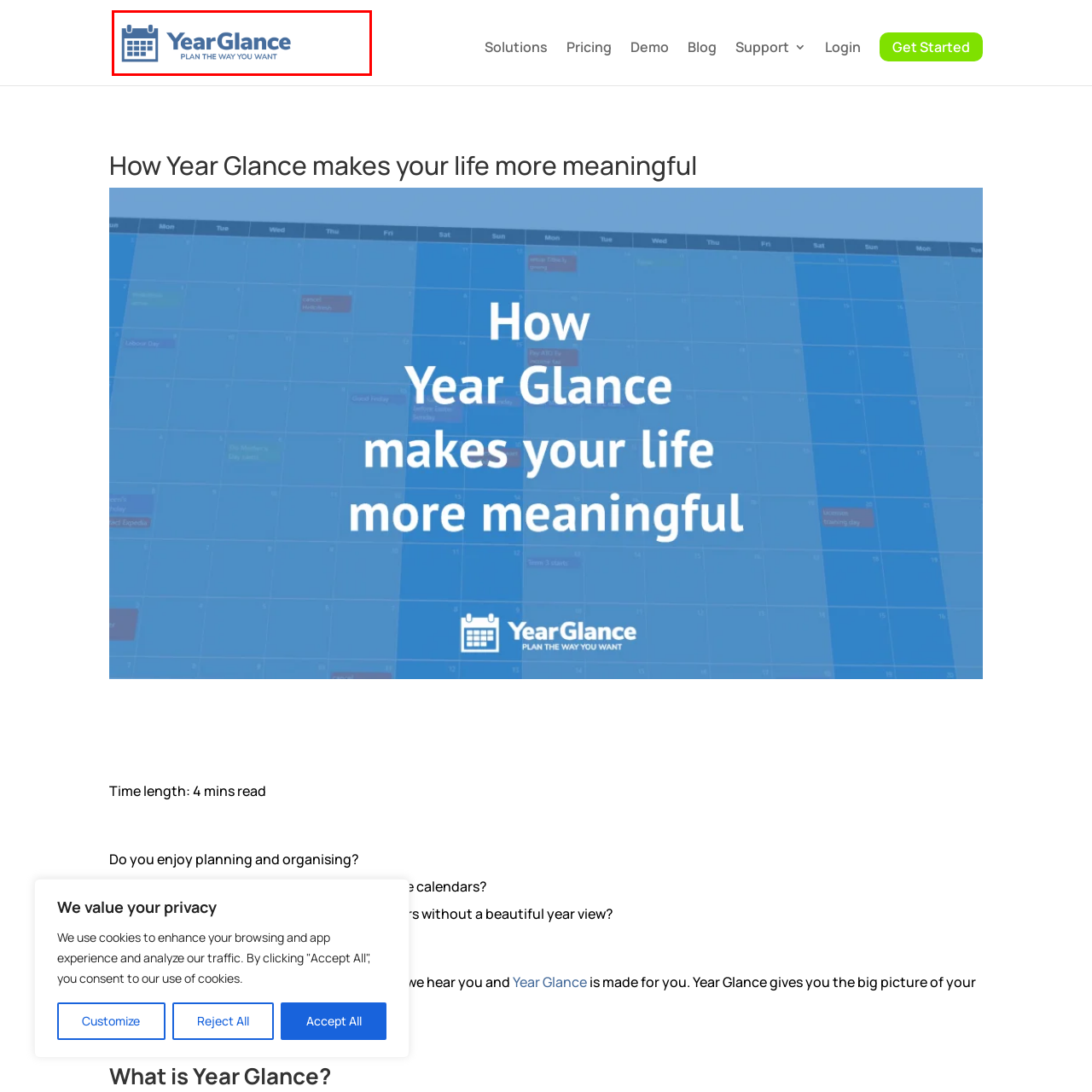What is the emphasis of the tagline 'PLAN THE WAY YOU WANT'?
Please analyze the image within the red bounding box and respond with a detailed answer to the question.

The caption explains that the tagline 'PLAN THE WAY YOU WANT' emphasizes the platform's flexibility and user-centered approach to planning, which is the core idea behind the tagline.